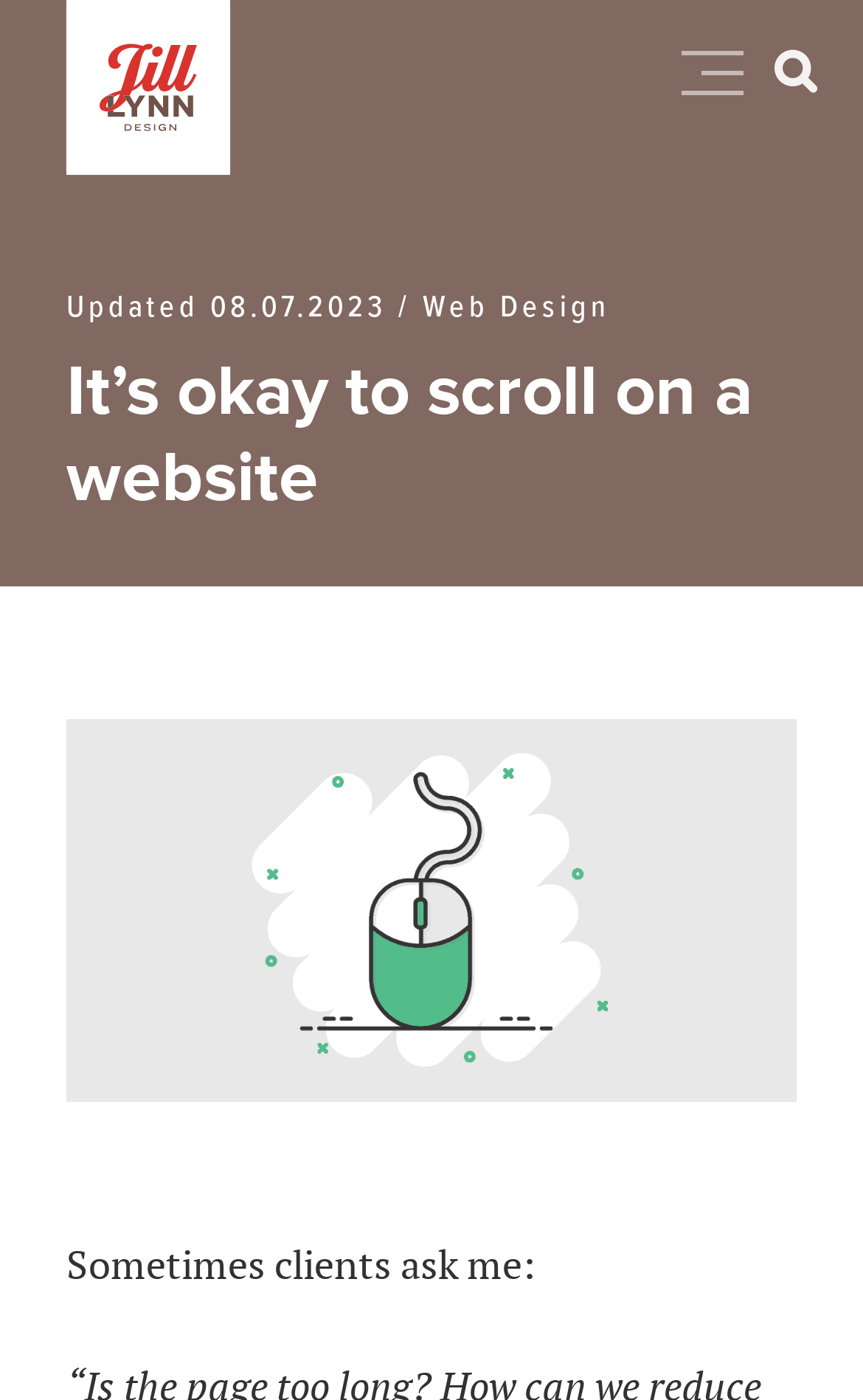Based on the image, provide a detailed and complete answer to the question: 
What is the date of the last update?

The date of the last update is found in the static text 'Updated 08.07.2023 /' in the header section, which indicates when the webpage was last updated.